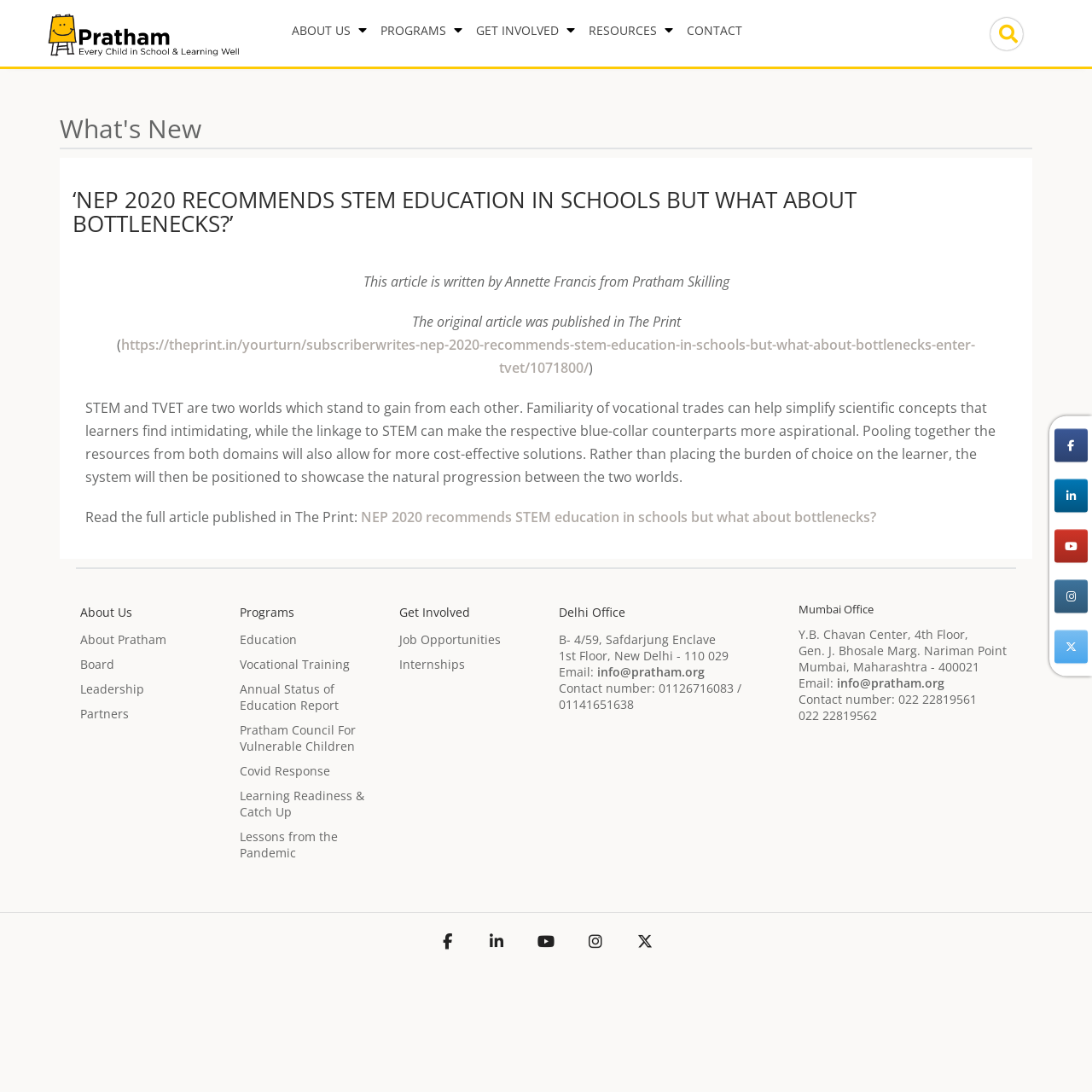Provide an in-depth description of the elements and layout of the webpage.

This webpage is about Pratham, an organization focused on education and vocational training. At the top, there is a header section with links to "About Us", "Programs", "Get Involved", "Resources", and "Contact". Below this, there is a main article section with a heading that reads "‘NEP 2020 recommends STEM education in schools but what about bottlenecks?’". 

The article is written by Annette Francis from Pratham Skilling and was originally published in The Print. The content discusses the benefits of combining STEM education with vocational training, making scientific concepts more accessible and aspirational. There is a link to read the full article published in The Print.

On the left side of the page, there are three sections: "About Us", "Programs", and "Get Involved". Each section has links to more specific pages, such as "Board", "Leadership", "Partners", "Education", "Vocational Training", and "Job Opportunities". 

On the right side of the page, there are social media links to Pratham's Facebook, Linkedin, Youtube, Instagram, and Twitter accounts. Additionally, there is contact information for Pratham's Delhi and Mumbai offices, including addresses, email addresses, and phone numbers.